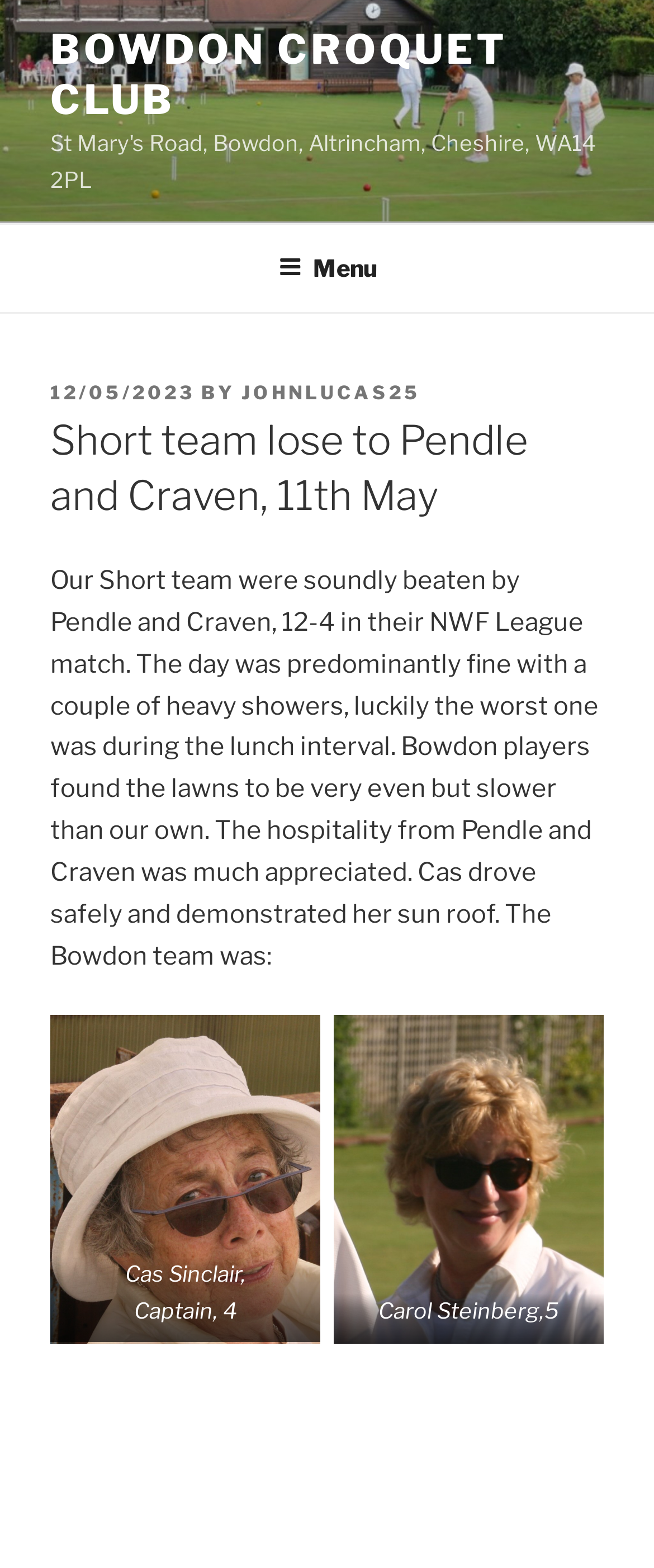Determine the webpage's heading and output its text content.

Short team lose to Pendle and Craven, 11th May